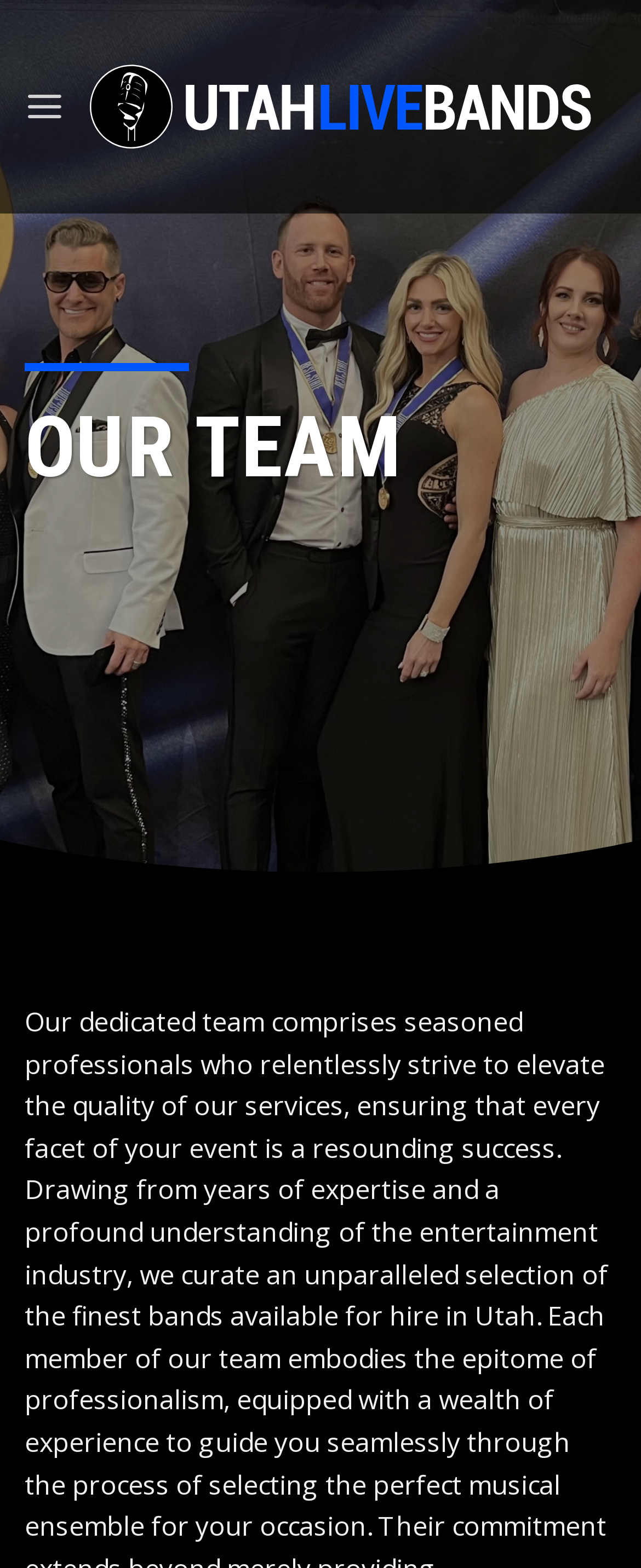Ascertain the bounding box coordinates for the UI element detailed here: "title="Utah Live Bands & Entertainment"". The coordinates should be provided as [left, top, right, bottom] with each value being a float between 0 and 1.

[0.139, 0.031, 0.923, 0.105]